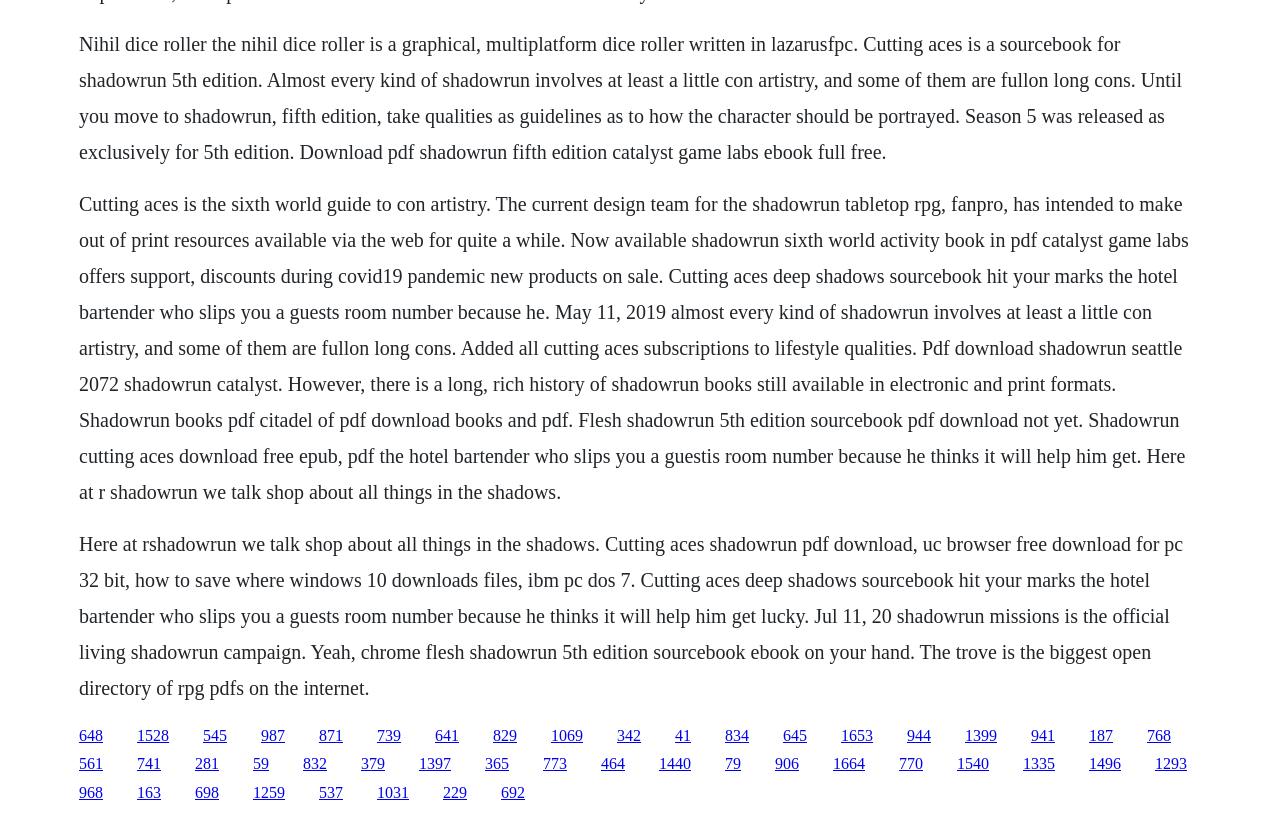Please determine the bounding box coordinates for the element that should be clicked to follow these instructions: "Explore the Shadowrun Missions page".

[0.709, 0.89, 0.727, 0.911]